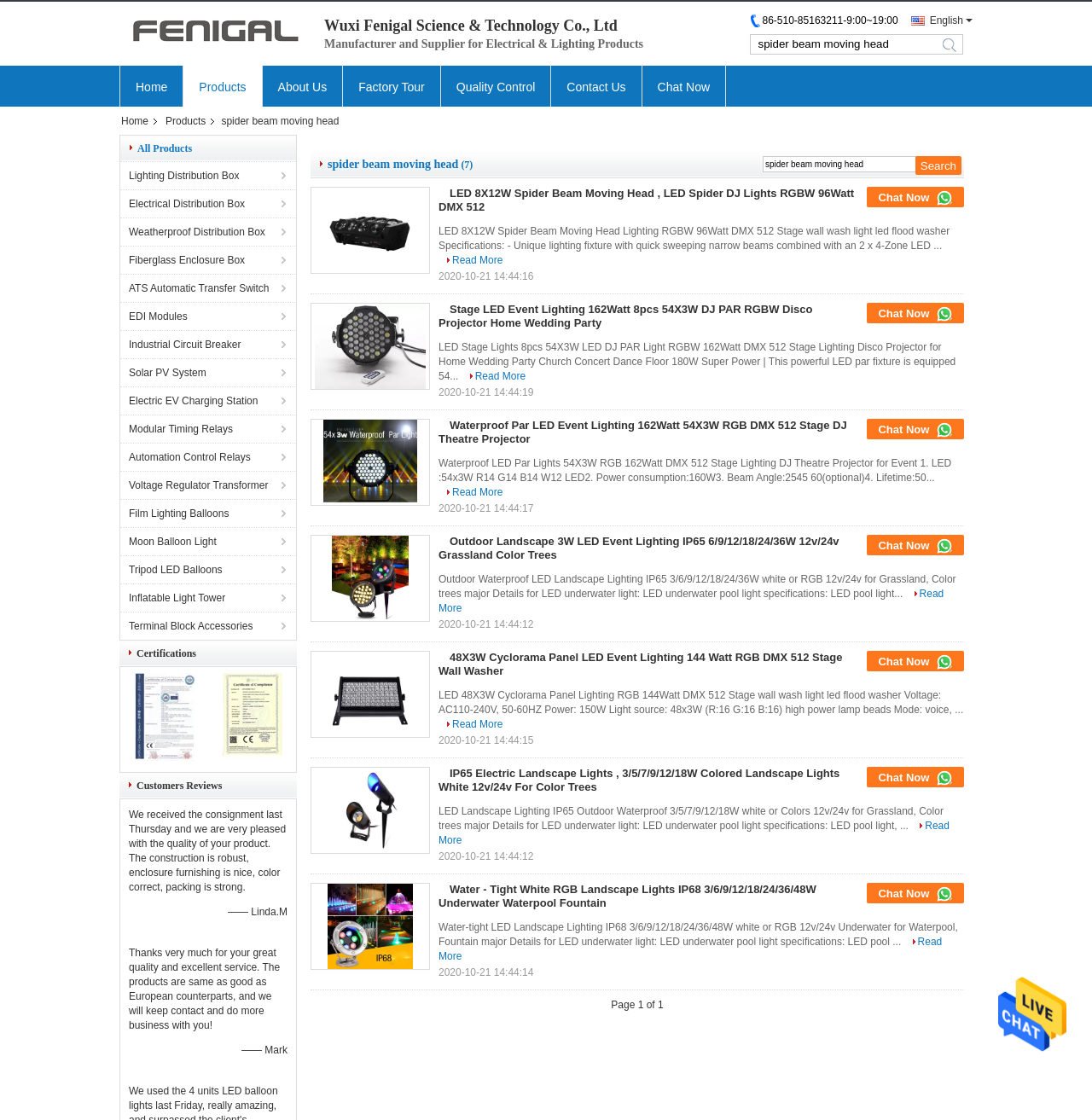Predict the bounding box of the UI element based on this description: "Chat Now".

[0.794, 0.27, 0.883, 0.289]